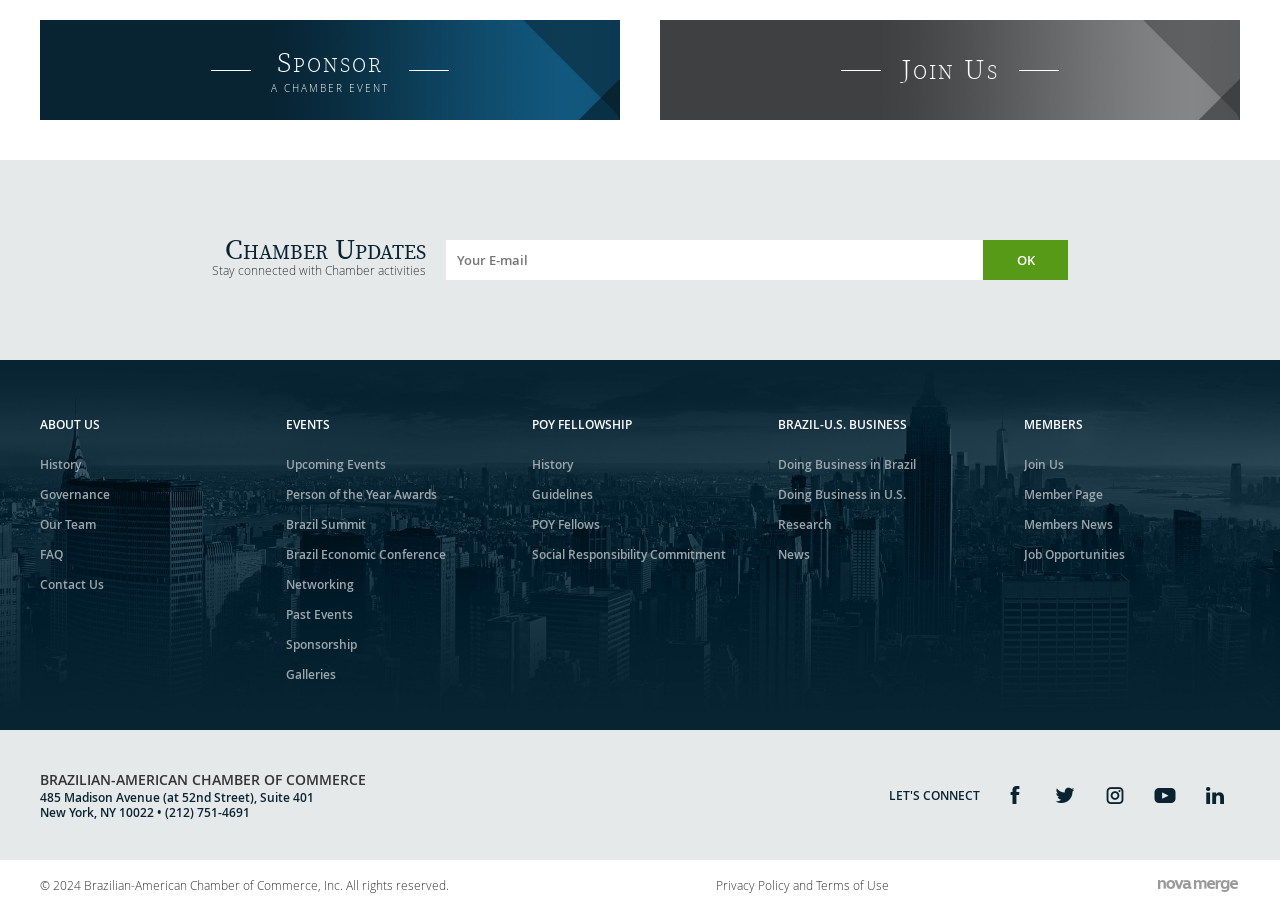Could you provide the bounding box coordinates for the portion of the screen to click to complete this instruction: "Join us"?

[0.516, 0.022, 0.969, 0.132]